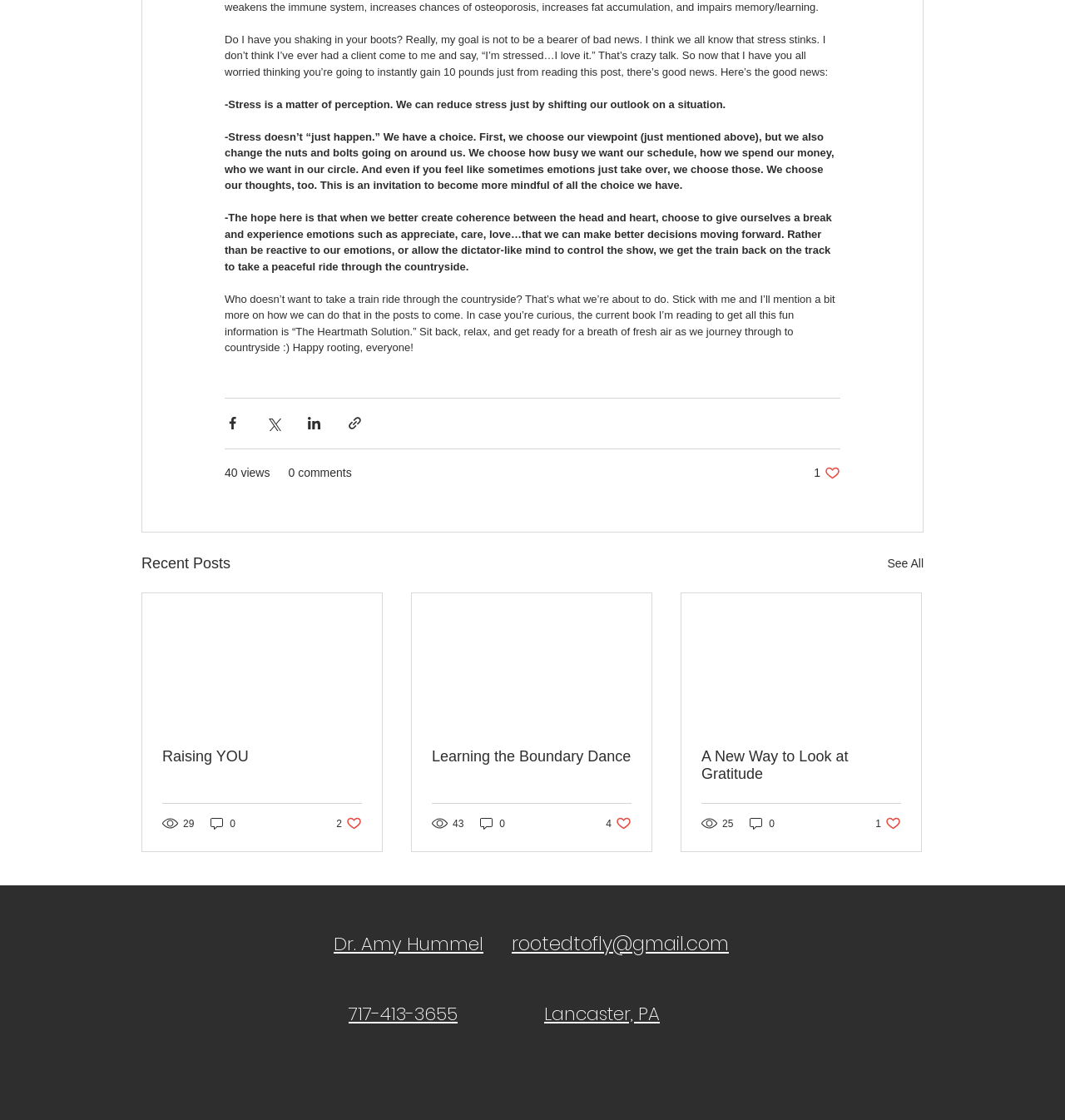Could you specify the bounding box coordinates for the clickable section to complete the following instruction: "Contact Dr. Amy Hummel via email"?

[0.48, 0.83, 0.684, 0.853]